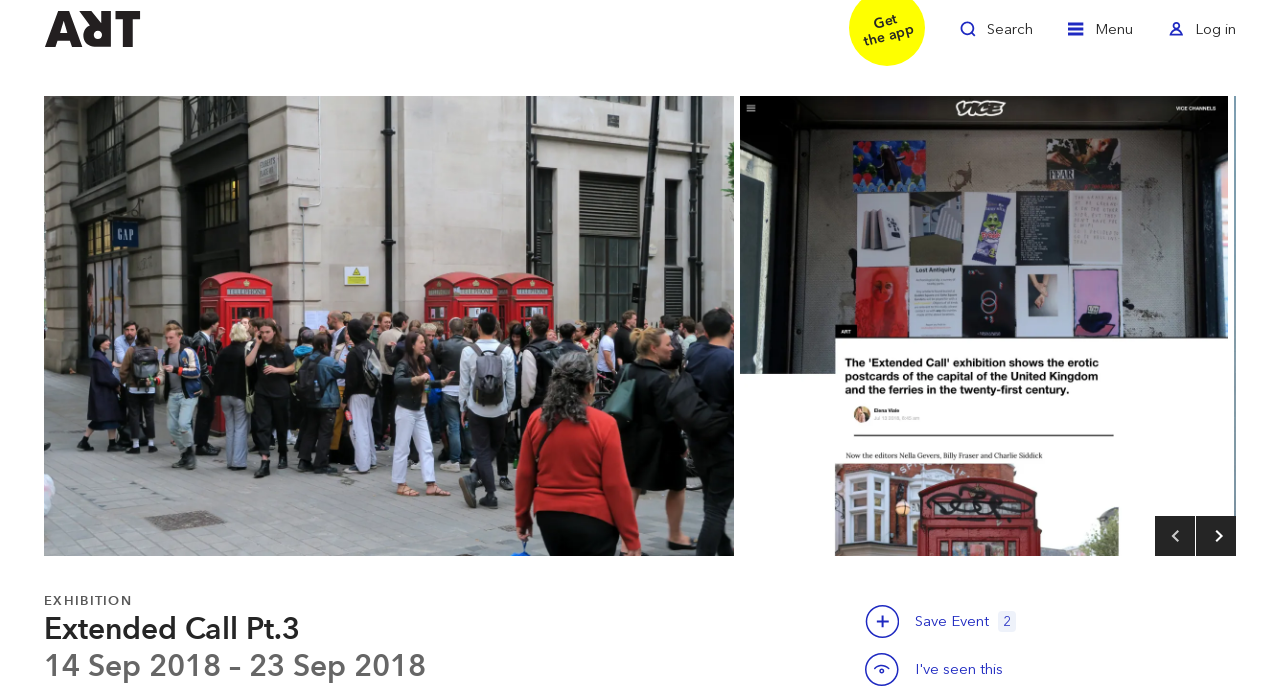Please find the bounding box coordinates of the element that needs to be clicked to perform the following instruction: "Save this event". The bounding box coordinates should be four float numbers between 0 and 1, represented as [left, top, right, bottom].

[0.676, 0.873, 0.703, 0.922]